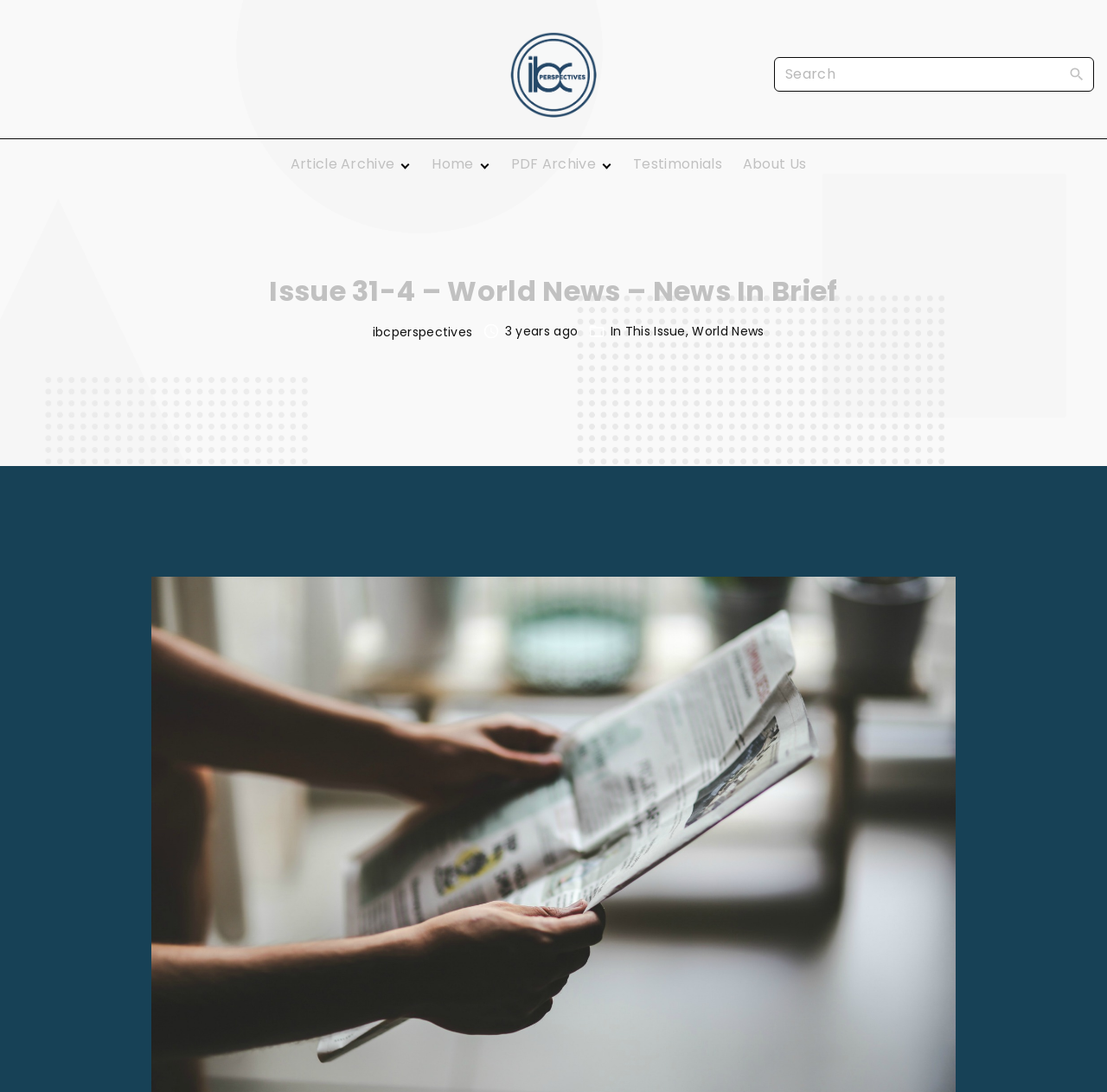Identify the webpage's primary heading and generate its text.

Issue 31-4 – World News – News In Brief